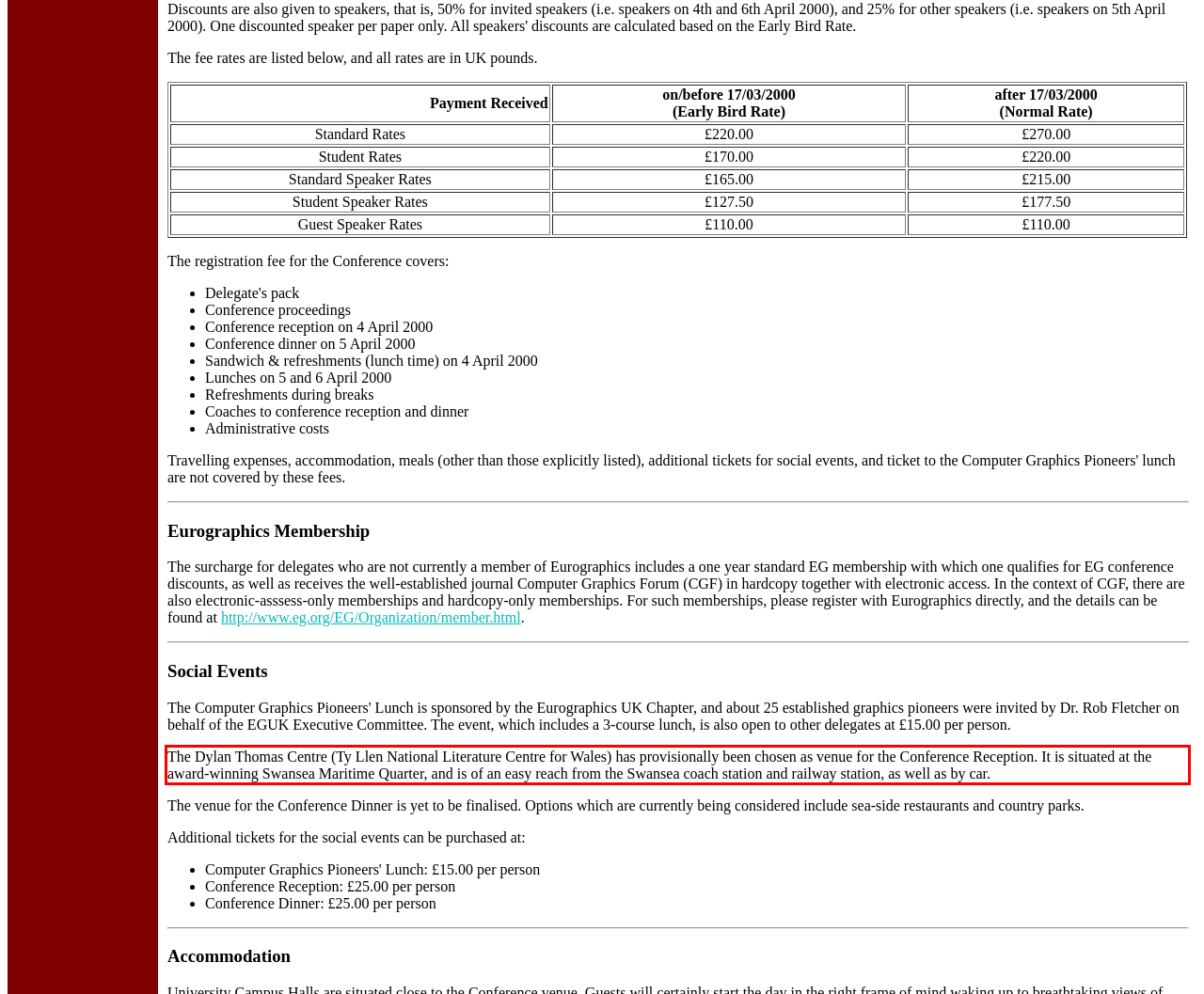You are given a screenshot with a red rectangle. Identify and extract the text within this red bounding box using OCR.

The Dylan Thomas Centre (Ty Llen National Literature Centre for Wales) has provisionally been chosen as venue for the Conference Reception. It is situated at the award-winning Swansea Maritime Quarter, and is of an easy reach from the Swansea coach station and railway station, as well as by car.